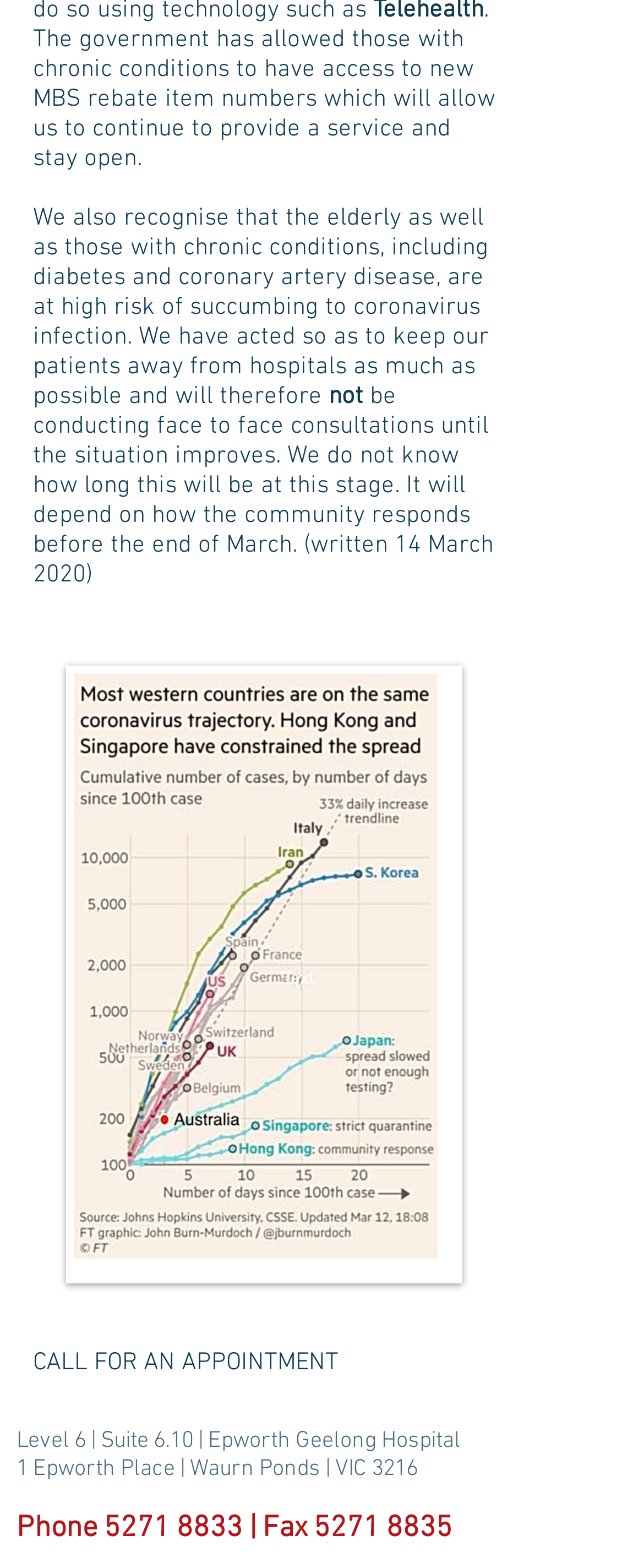What is the location of Epworth Geelong Hospital?
Using the image as a reference, deliver a detailed and thorough answer to the question.

The location of Epworth Geelong Hospital can be found in the link element with ID 124, which is 'Level 6 | Suite 6.10 | Epworth Geelong Hospital 1 Epworth Place | Waurn Ponds | VIC 3216'.